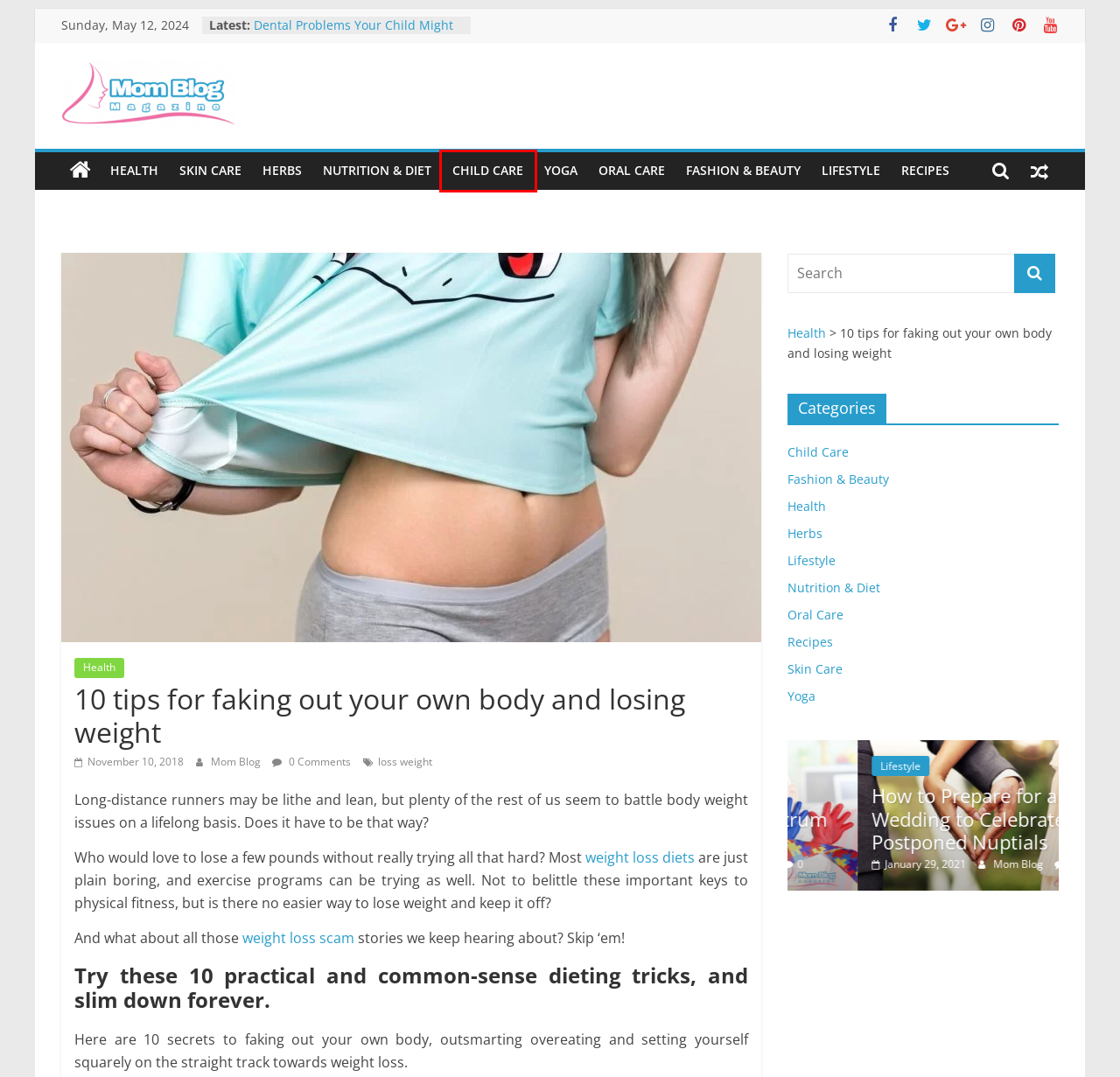Using the screenshot of a webpage with a red bounding box, pick the webpage description that most accurately represents the new webpage after the element inside the red box is clicked. Here are the candidates:
A. Lifestyle Archives - Momblogmagazine.com
B. Child Care
C. Fashion & Beauty
D. Yoga
E. Recipes
F. Ways to Manage Your Child’s Dental Emergency | Momblogmagazine.com
G. What is Autism Spectrum Disorder? Explained | Momblogmagazine.com
H. Keeping the Vacay Mode On: Attire to bring for your Honeymoon - Momblogmagazine.com

B